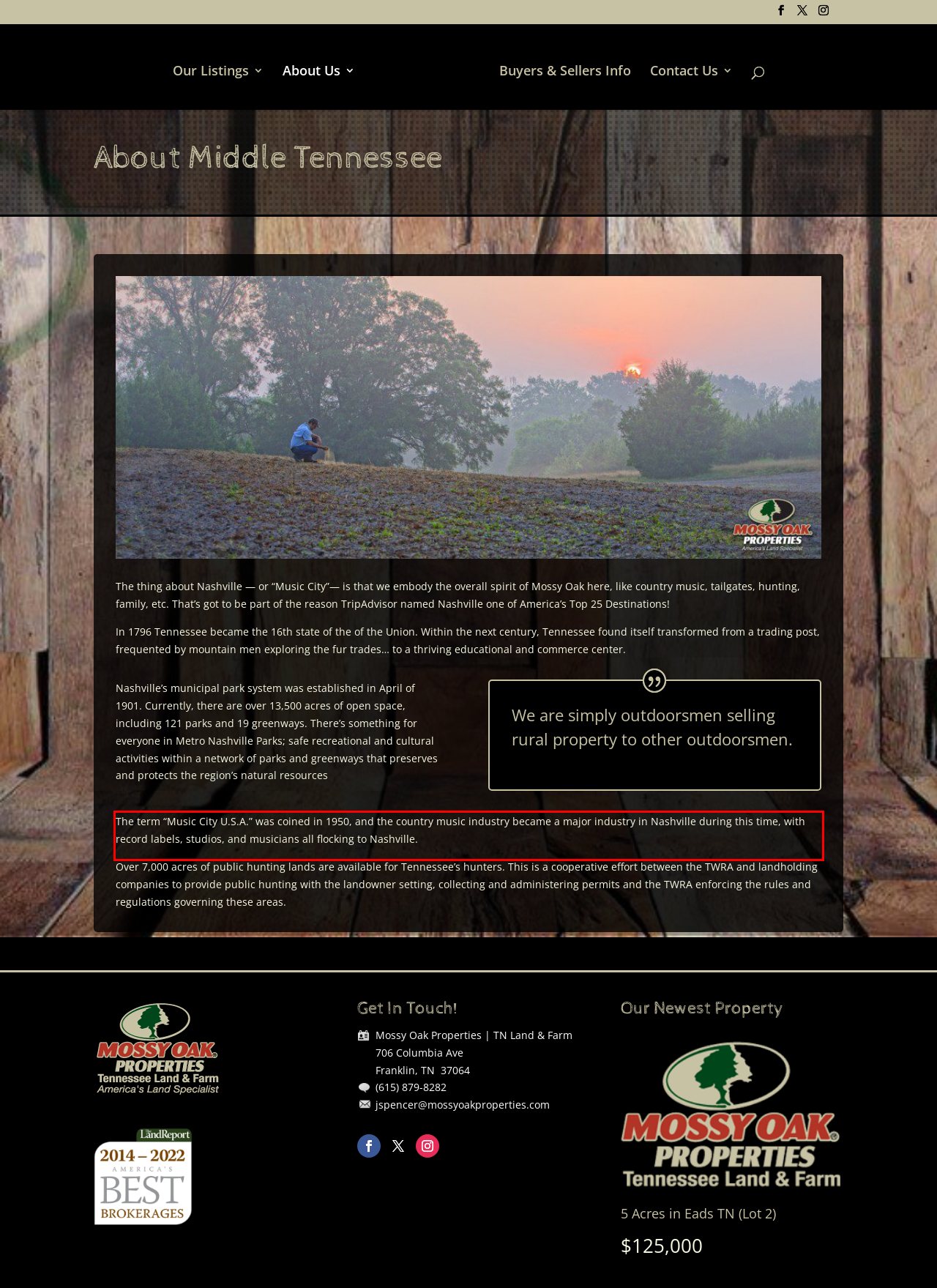Given a screenshot of a webpage, locate the red bounding box and extract the text it encloses.

The term “Music City U.S.A.” was coined in 1950, and the country music industry became a major industry in Nashville during this time, with record labels, studios, and musicians all flocking to Nashville.